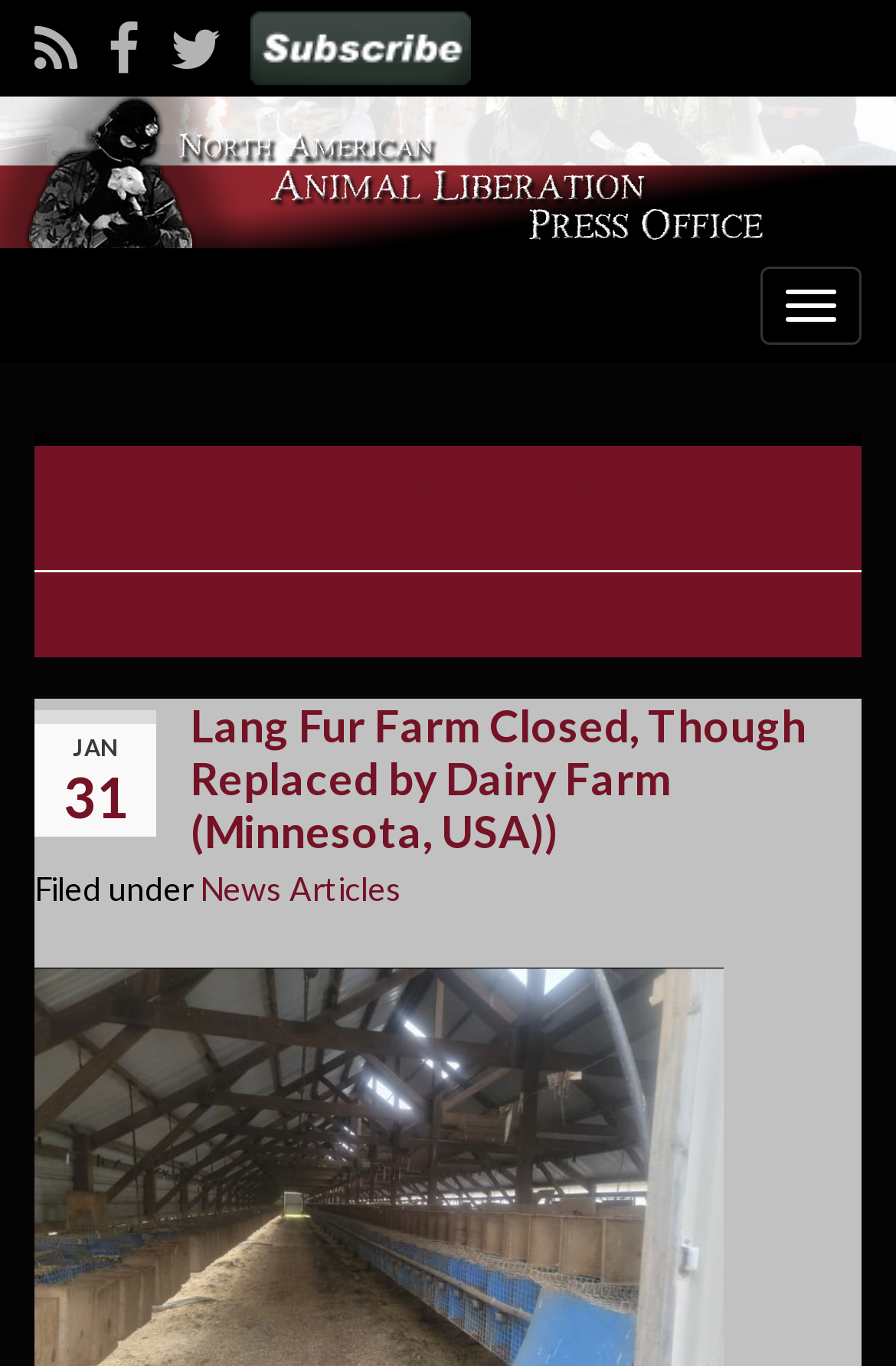What is the topic of the second link?
From the image, respond with a single word or phrase.

Dairy Farm